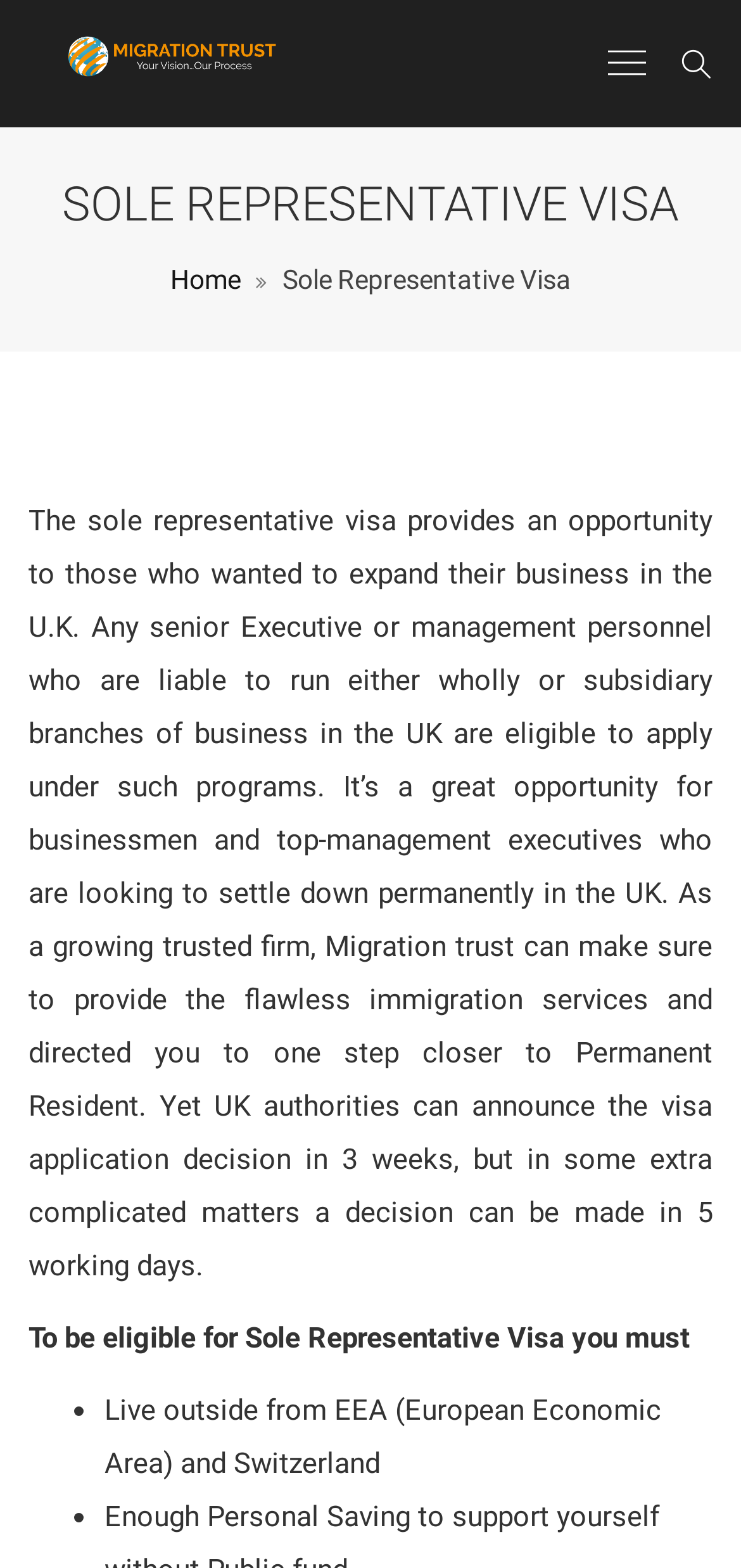Who is eligible to apply for the Sole Representative Visa?
Utilize the image to construct a detailed and well-explained answer.

The webpage states that any senior Executive or management personnel who are liable to run either wholly or subsidiary branches of business in the UK are eligible to apply under such programs.